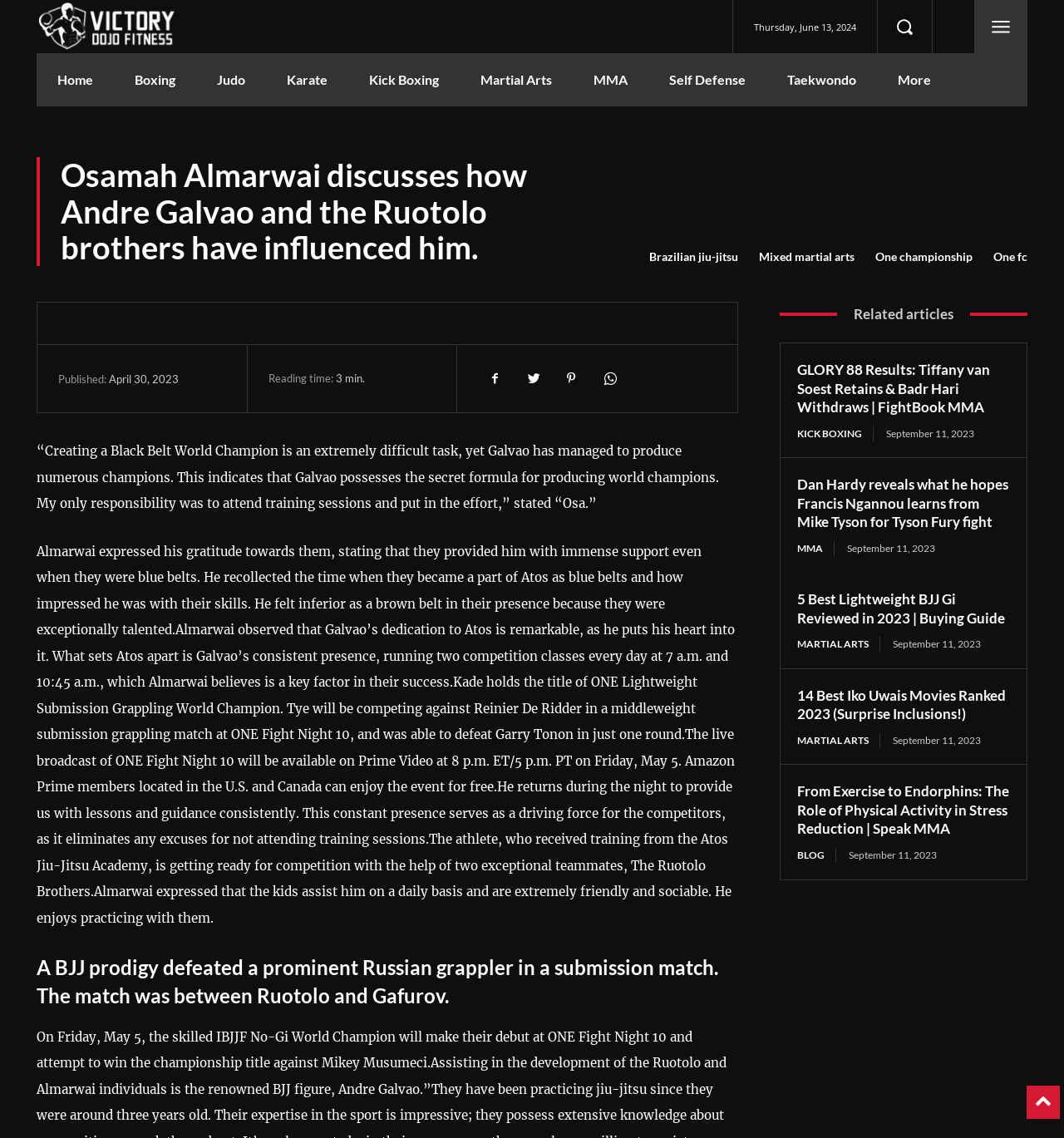Using the provided description: "Martial Arts", find the bounding box coordinates of the corresponding UI element. The output should be four float numbers between 0 and 1, in the format [left, top, right, bottom].

[0.749, 0.693, 0.828, 0.707]